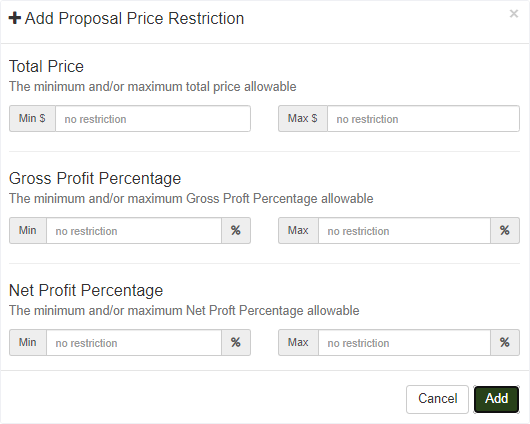Offer a detailed explanation of the image's components.

The image is a modal dialog titled "Add Proposal Price Restriction," allowing users to set parameters for pricing restrictions. It includes three main sections, each designed to define limits for different financial metrics:

1. **Total Price**: Users can specify the minimum and maximum total price allowable, with input fields for both values. The default setting indicates "no restriction" for each option.

2. **Gross Profit Percentage**: Similar to the Total Price section, users can set minimum and maximum restrictions on the Gross Profit Percentage, with accompanying input fields and default options indicating "no restriction."

3. **Net Profit Percentage**: This section allows for the input of minimum and maximum limits for the Net Profit Percentage, again featuring input fields and "no restriction" defaults.

At the bottom, there are two buttons: "Cancel," which allows users to exit the dialog without saving changes, and "Add," enabling them to confirm and apply the specified restrictions. The layout is structured clearly for easy navigation and input by the user.